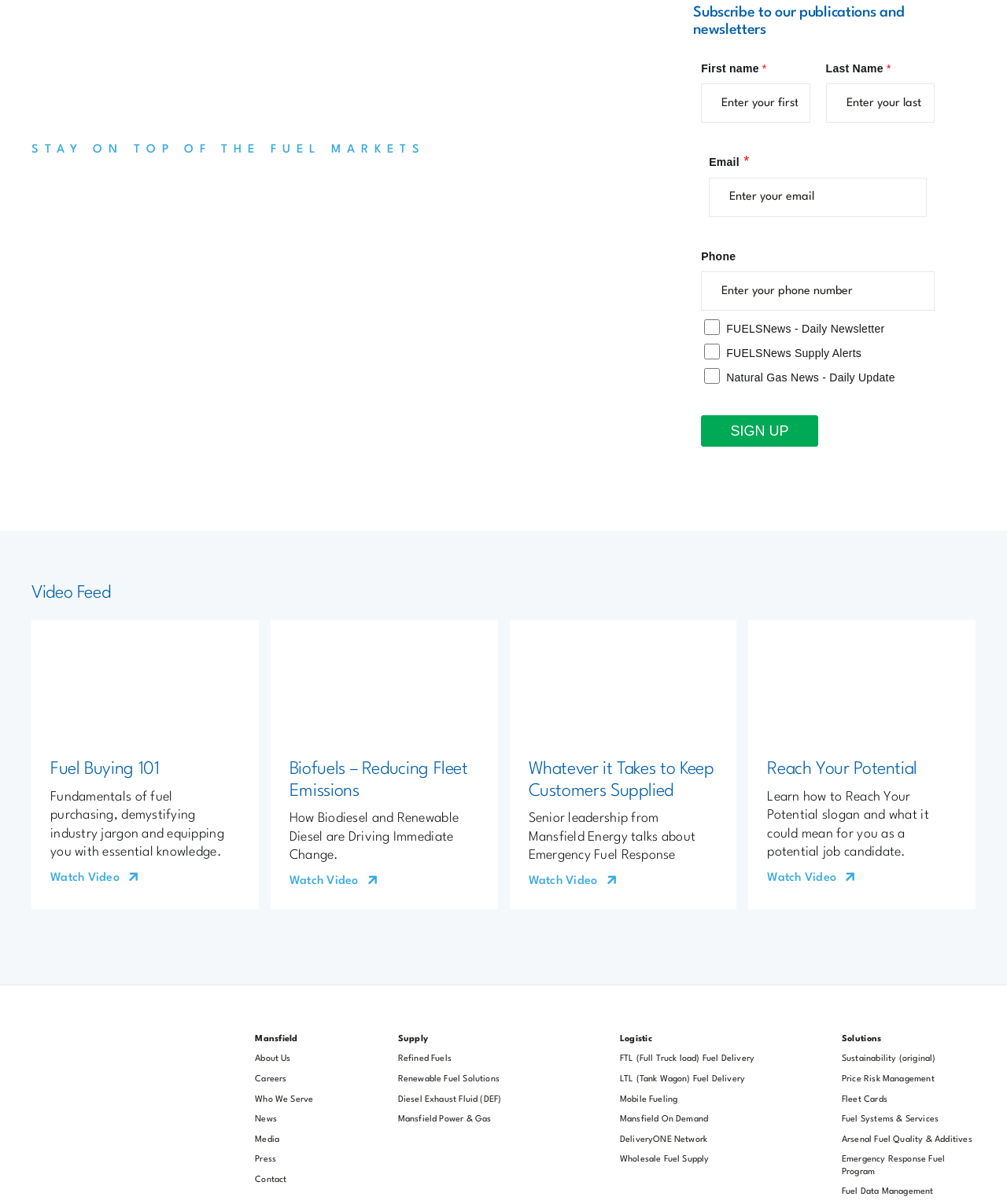Please find the bounding box coordinates for the clickable element needed to perform this instruction: "Click the Home link".

None